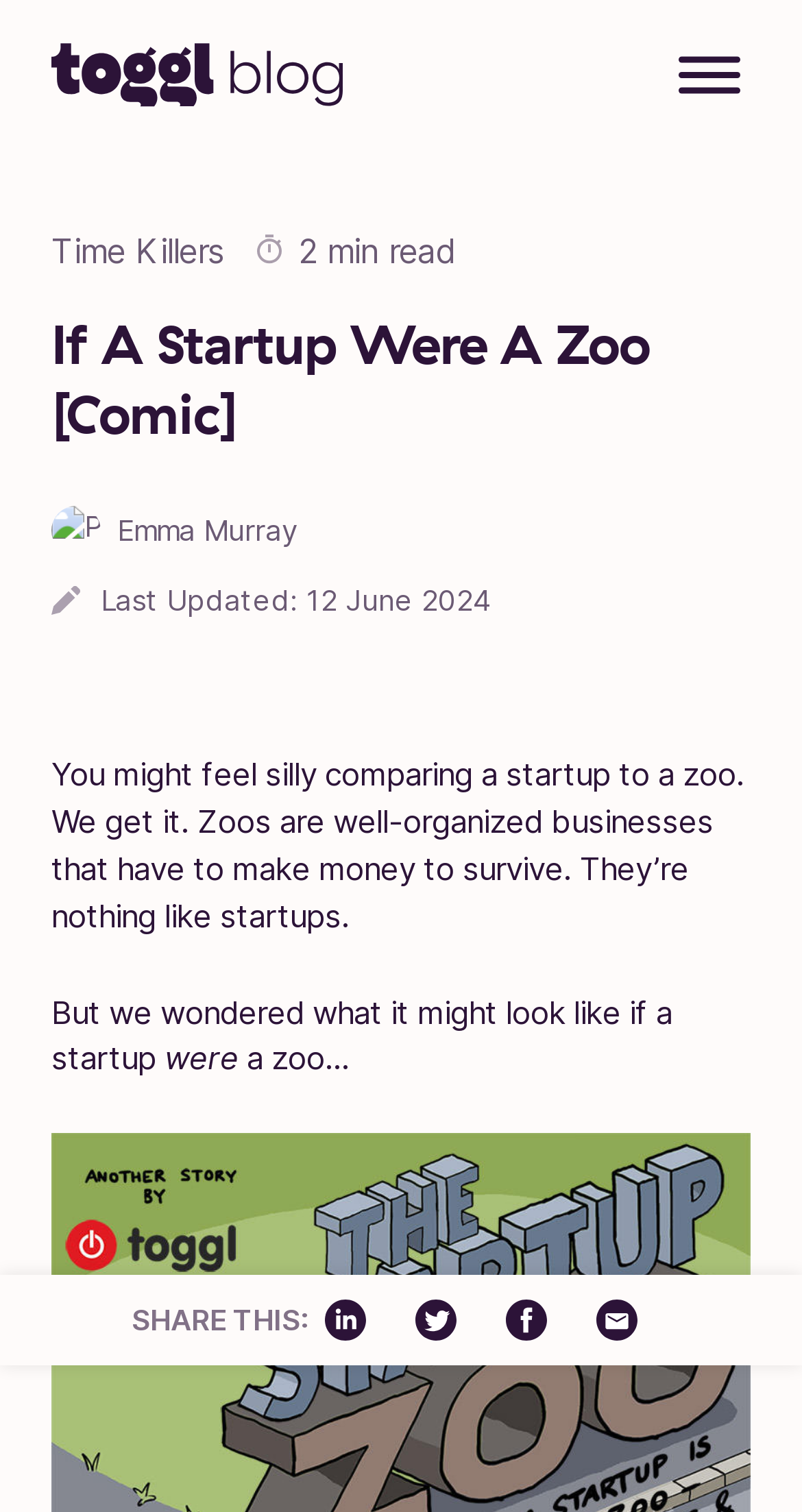Determine the bounding box coordinates for the UI element matching this description: "parent_node: SHARE THIS: aria-label="If%20A%20Startup%20Were%20A%20Zoo%20[Comic]" title="If%20A%20Startup%20Were%20A%20Zoo%20[Comic]"".

[0.744, 0.859, 0.836, 0.887]